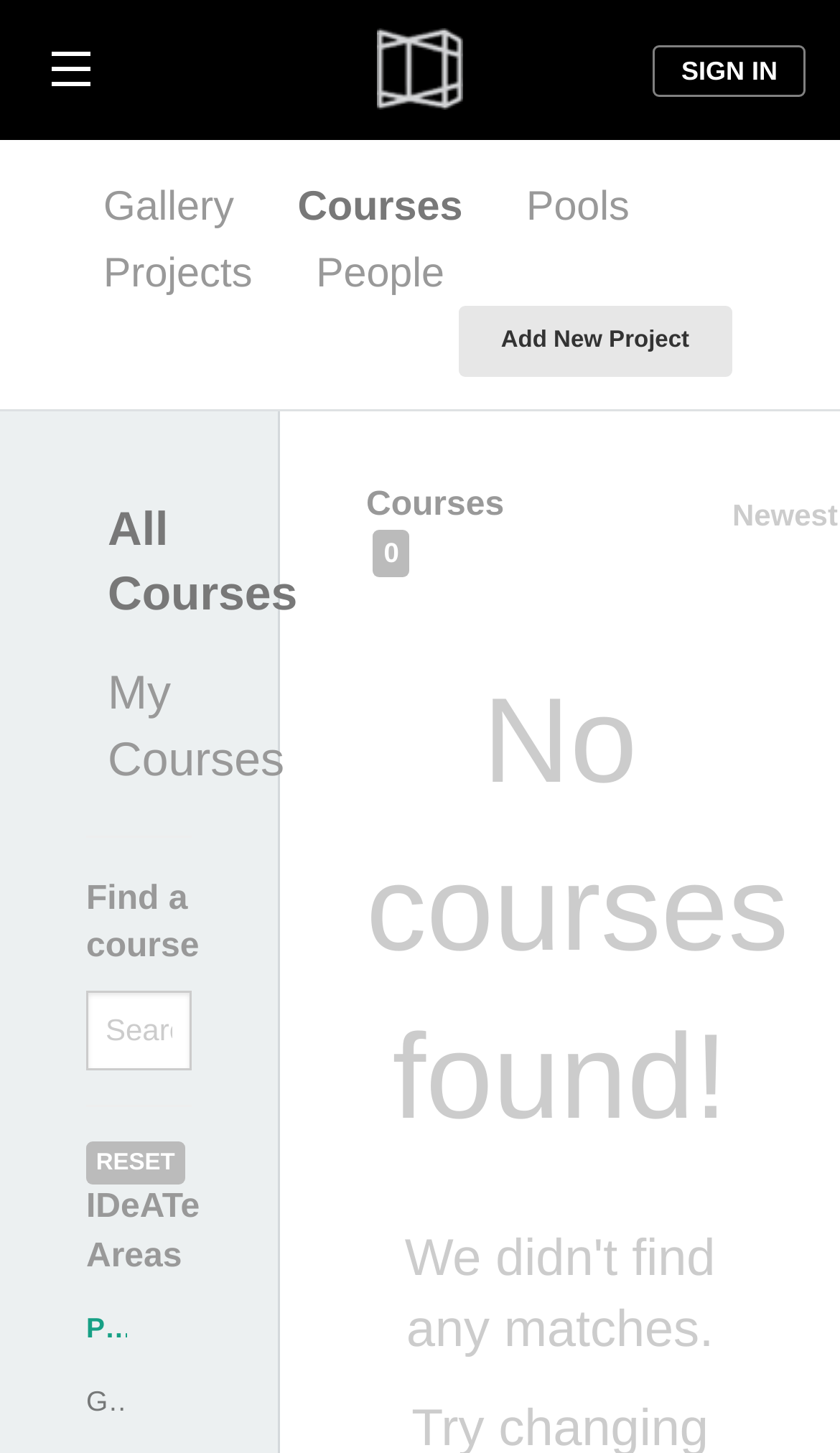Look at the image and give a detailed response to the following question: What is the purpose of the textbox?

The textbox is located at [0.103, 0.681, 0.228, 0.736] and has the text 'Search', which suggests that its purpose is to allow users to search for something, likely courses.